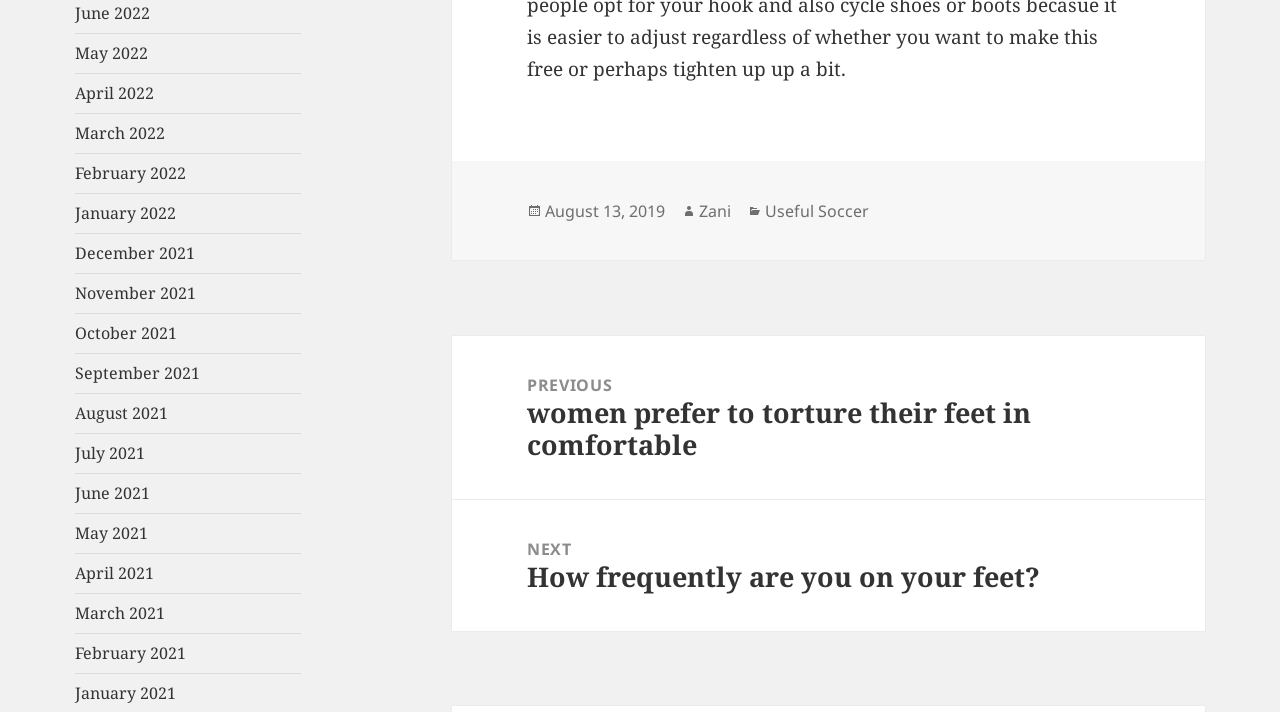What is the earliest month listed?
Based on the screenshot, provide a one-word or short-phrase response.

January 2021